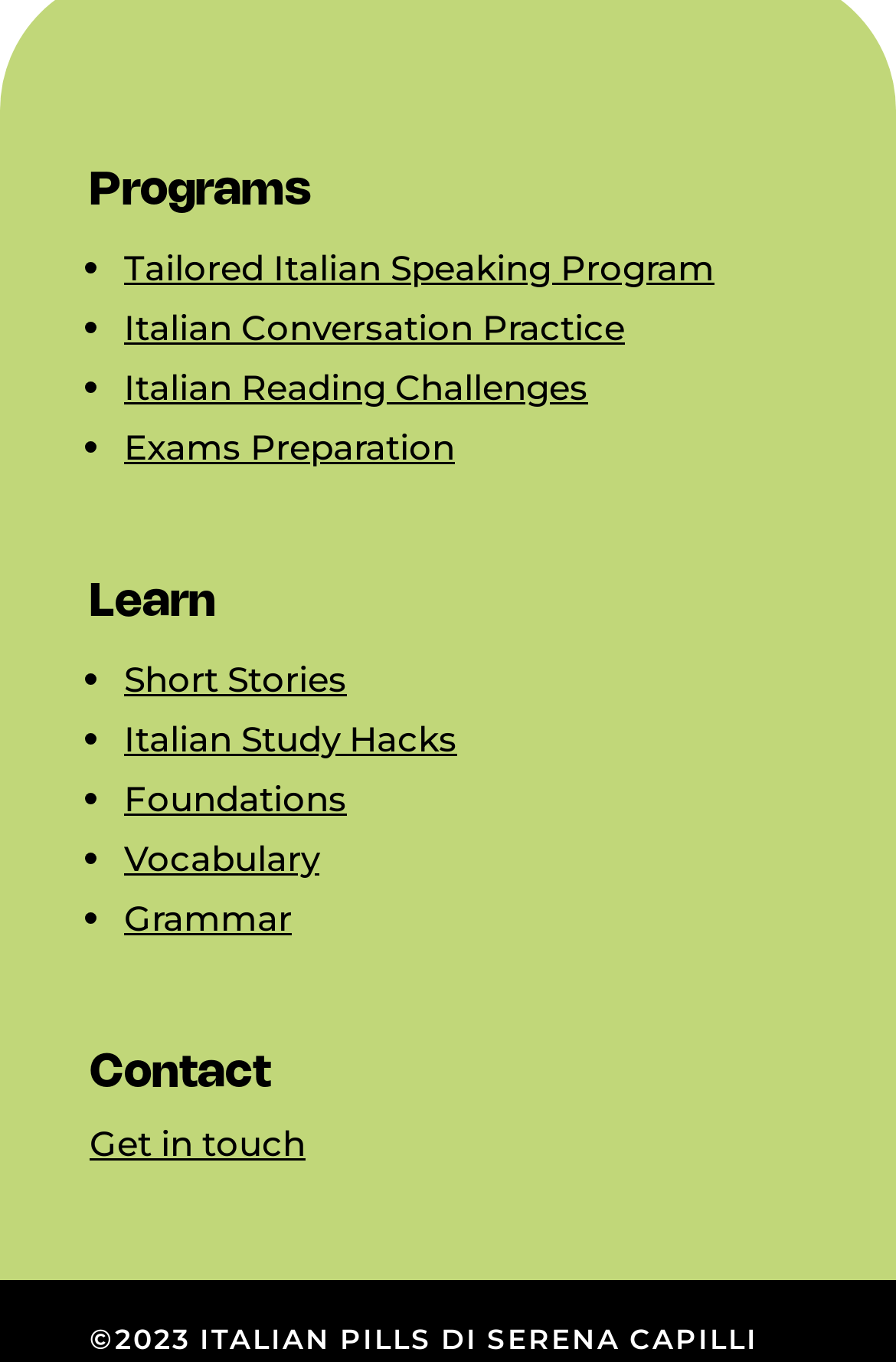Based on the element description, predict the bounding box coordinates (top-left x, top-left y, bottom-right x, bottom-right y) for the UI element in the screenshot: Vocabulary

[0.138, 0.613, 0.356, 0.645]